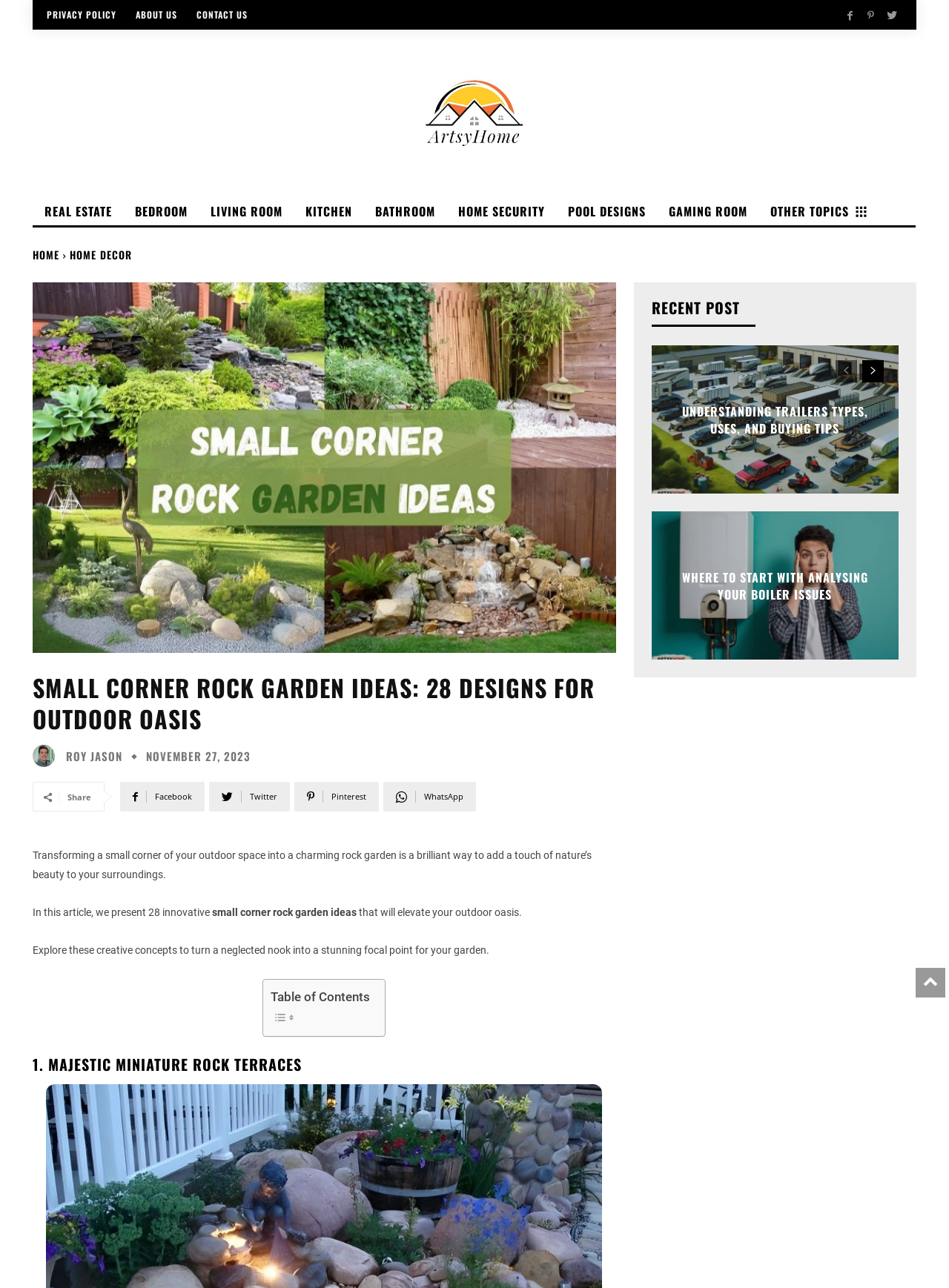What is the purpose of the 'Table of Contents' section?
Please provide a single word or phrase as your answer based on the screenshot.

To navigate the article